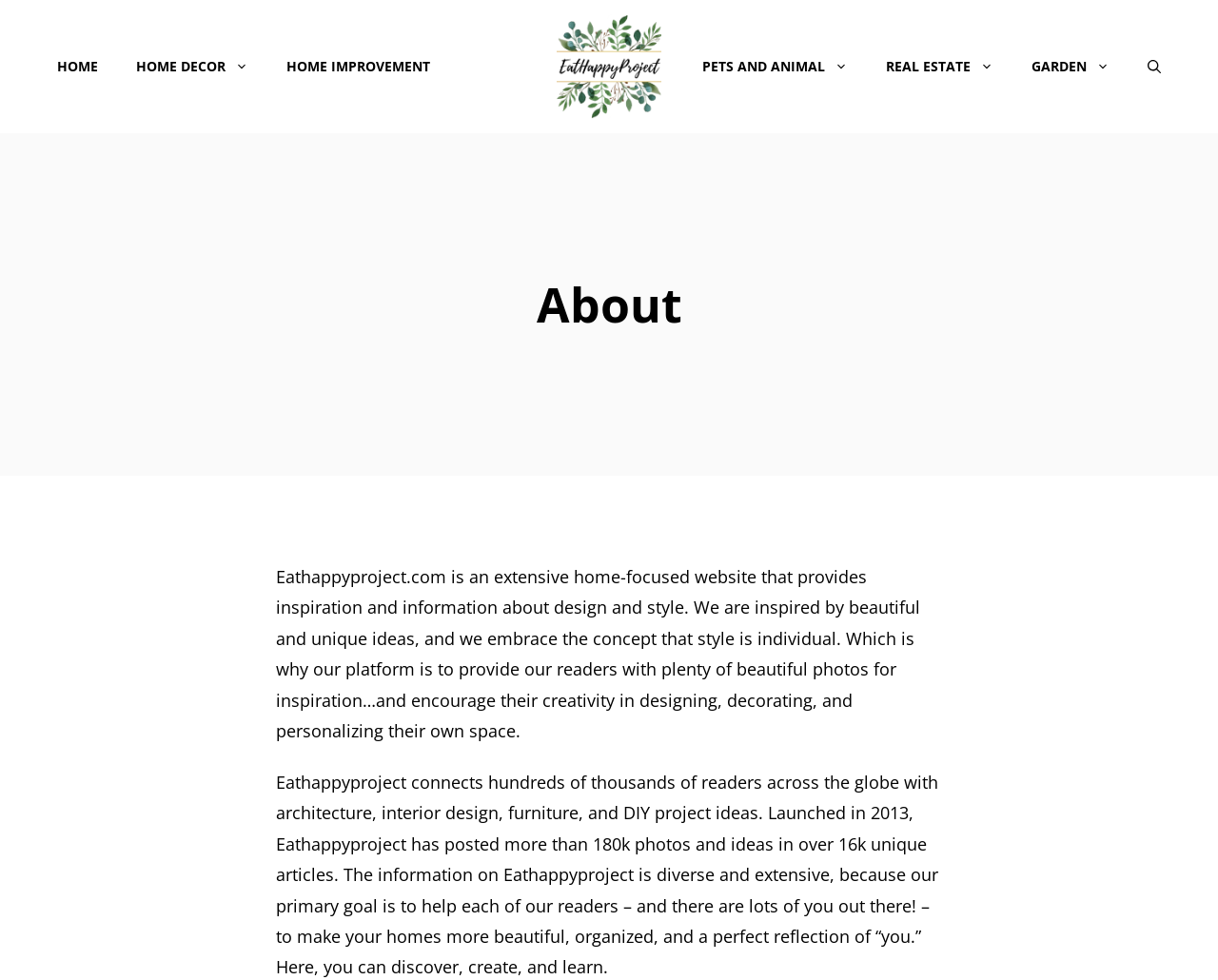Locate the bounding box coordinates of the area where you should click to accomplish the instruction: "Go to the HOME page".

[0.031, 0.039, 0.096, 0.097]